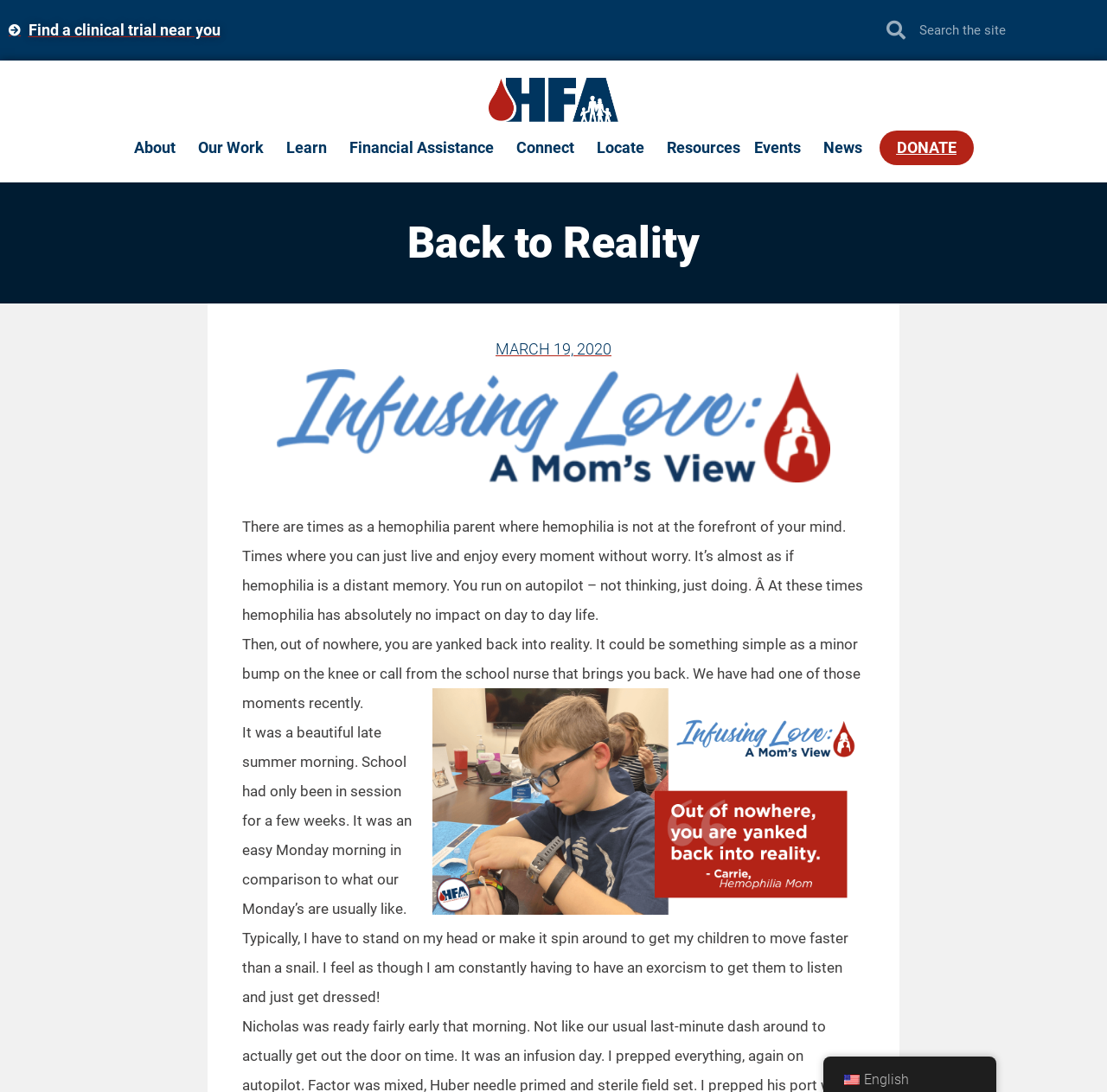Identify the bounding box coordinates of the area you need to click to perform the following instruction: "Find a clinical trial near you".

[0.008, 0.018, 0.199, 0.038]